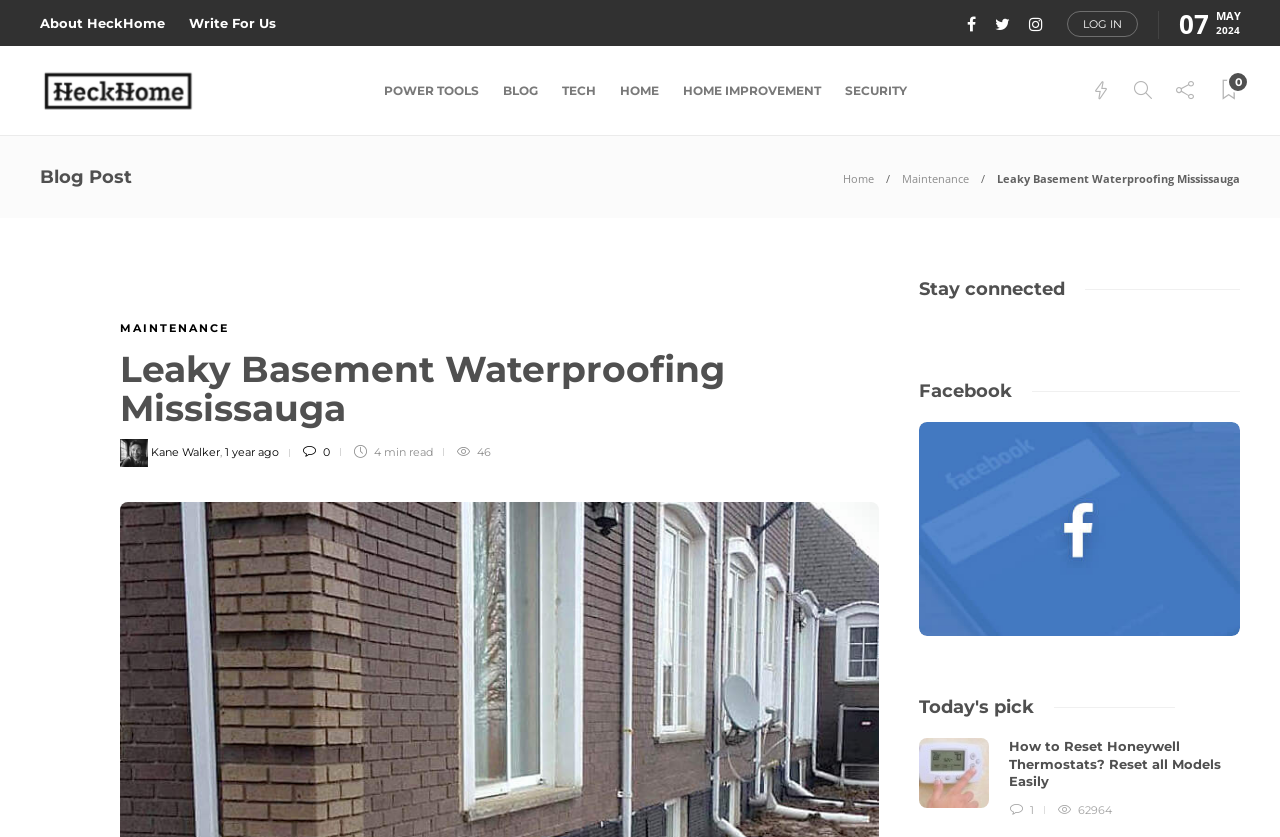Could you locate the bounding box coordinates for the section that should be clicked to accomplish this task: "Log in or Register".

None